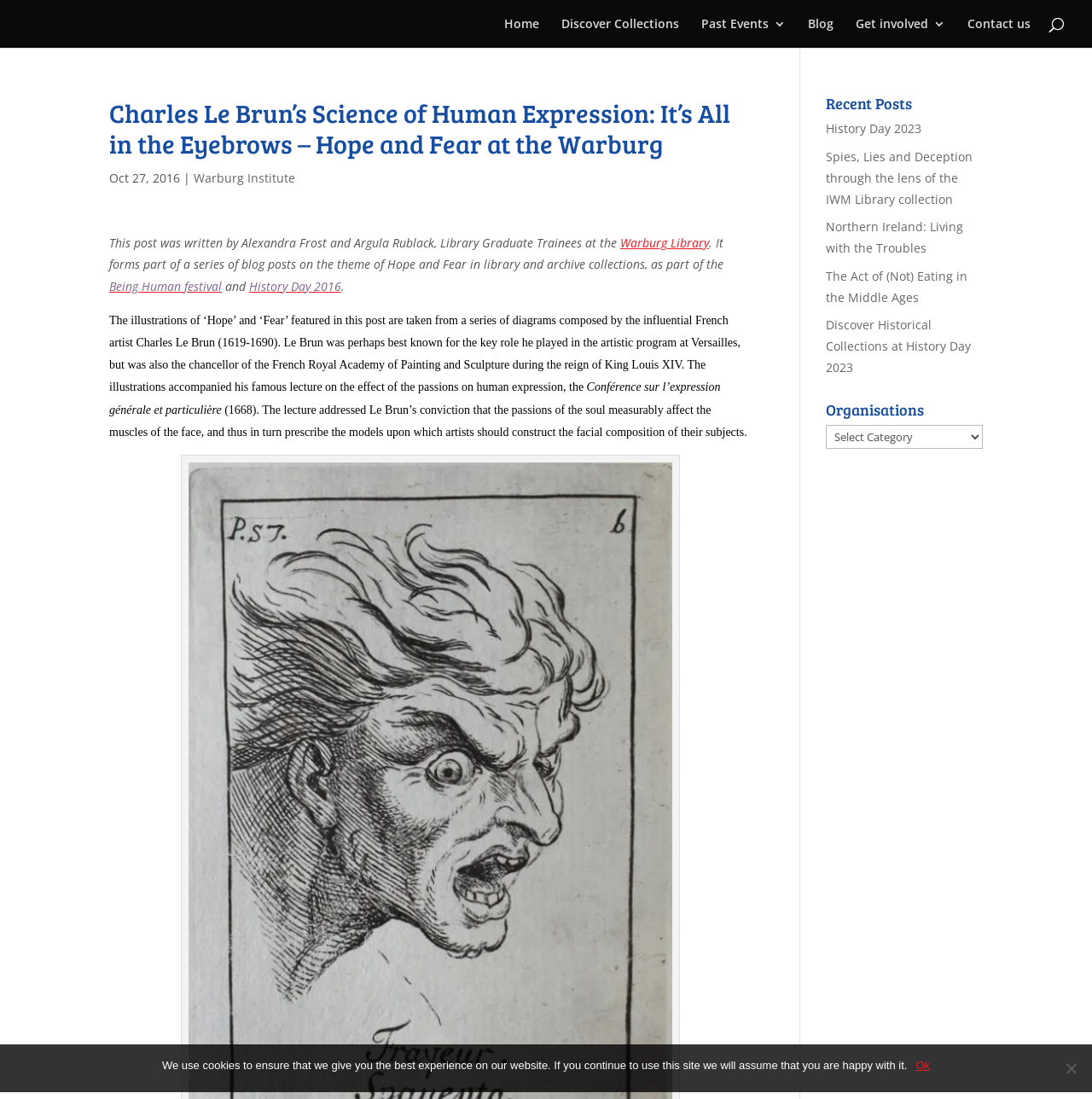Please locate the bounding box coordinates of the region I need to click to follow this instruction: "Check the 'Recent Posts' section".

[0.756, 0.089, 0.9, 0.107]